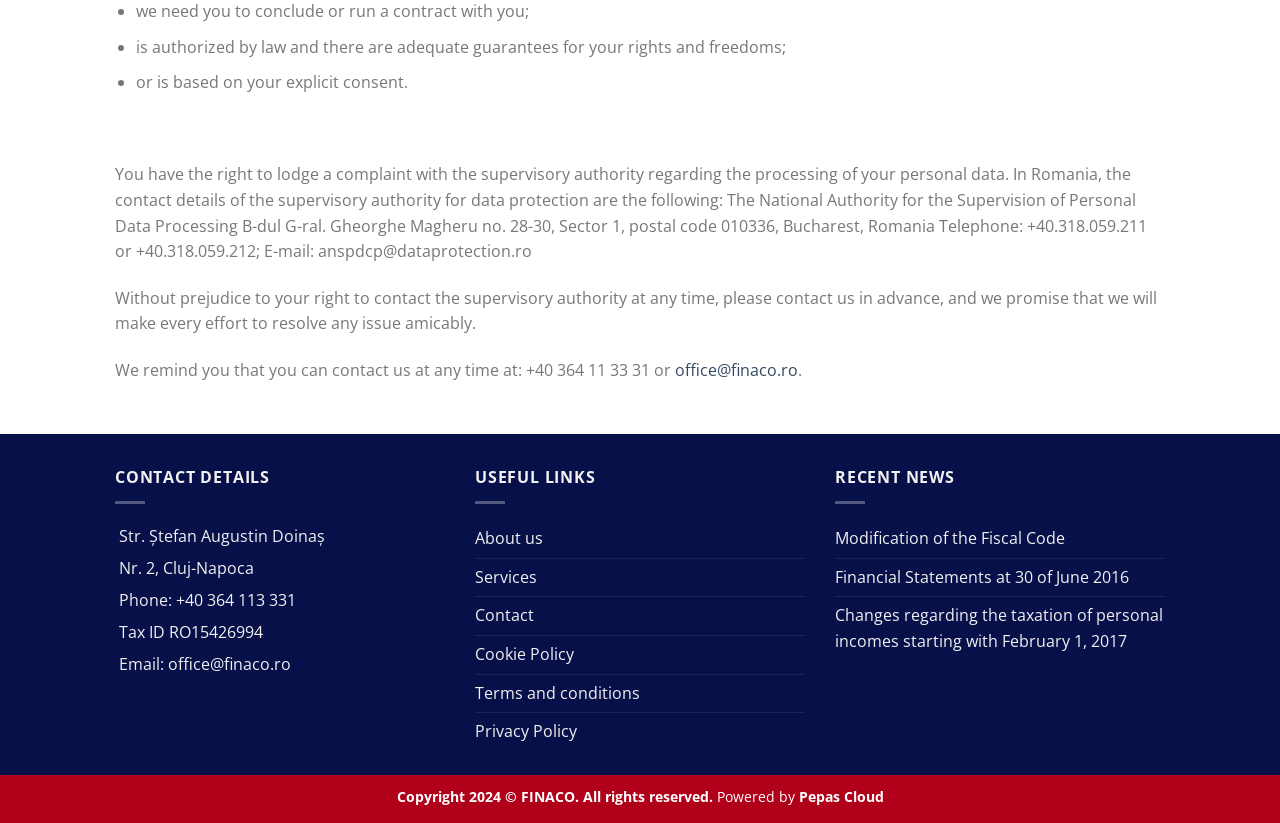Pinpoint the bounding box coordinates of the clickable area necessary to execute the following instruction: "check the company's address". The coordinates should be given as four float numbers between 0 and 1, namely [left, top, right, bottom].

[0.093, 0.638, 0.254, 0.665]